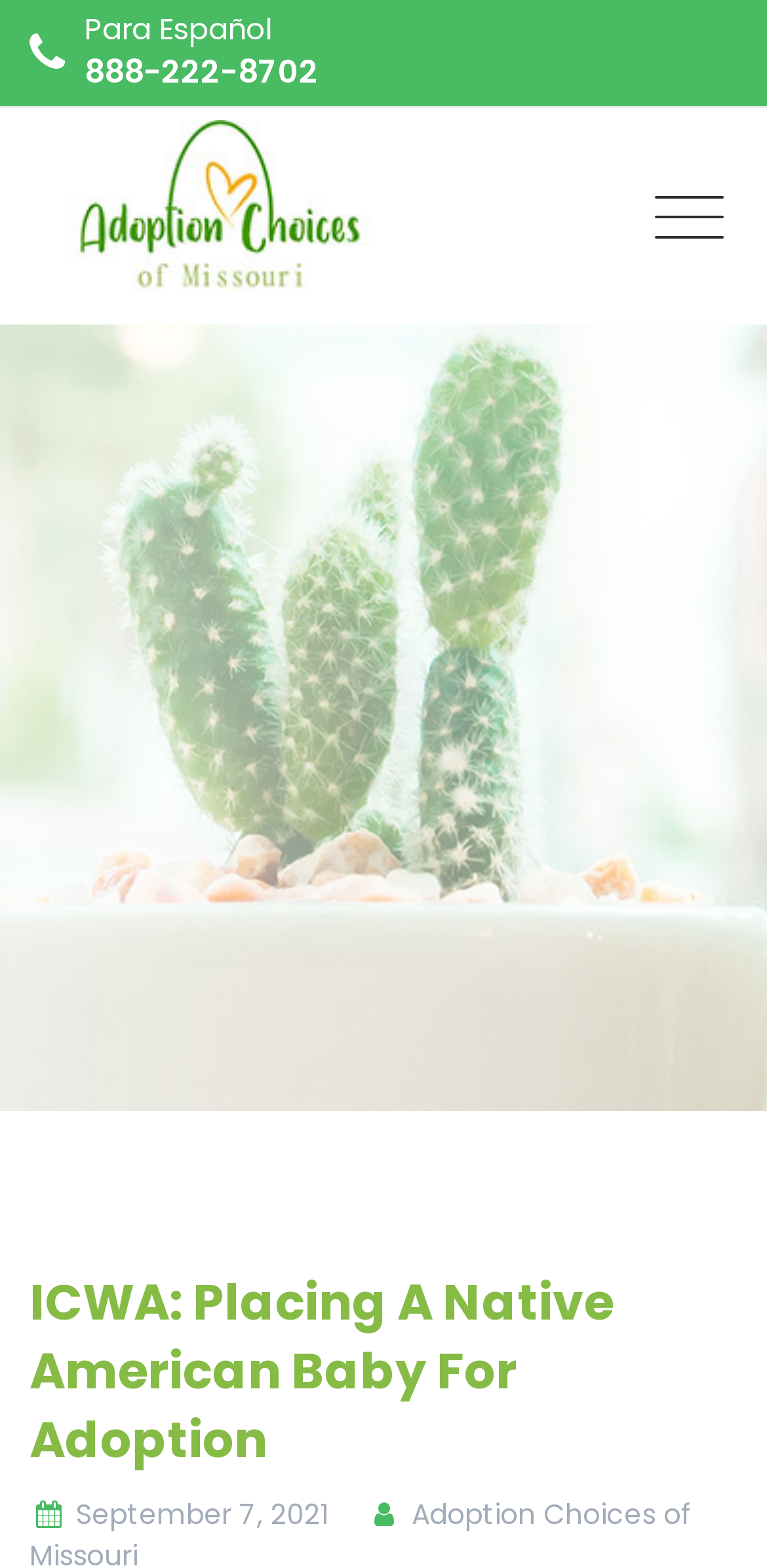Provide a one-word or short-phrase answer to the question:
How many links are there at the top of the page?

2